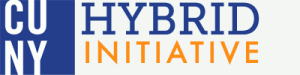Generate a comprehensive caption that describes the image.

The image features the logo of the CUNY Hybrid Initiative, prominently displaying the acronym "CUNY" in bold blue letters alongside the words "HYBRID INITIATIVE" in a vibrant orange font. This logo symbolizes the initiative aimed at enhancing hybrid teaching practices across the City University of New York and supporting educators in integrating both online and face-to-face learning experiences. The design highlights the collaborative effort to improve educational outcomes while optimizing physical classroom space.